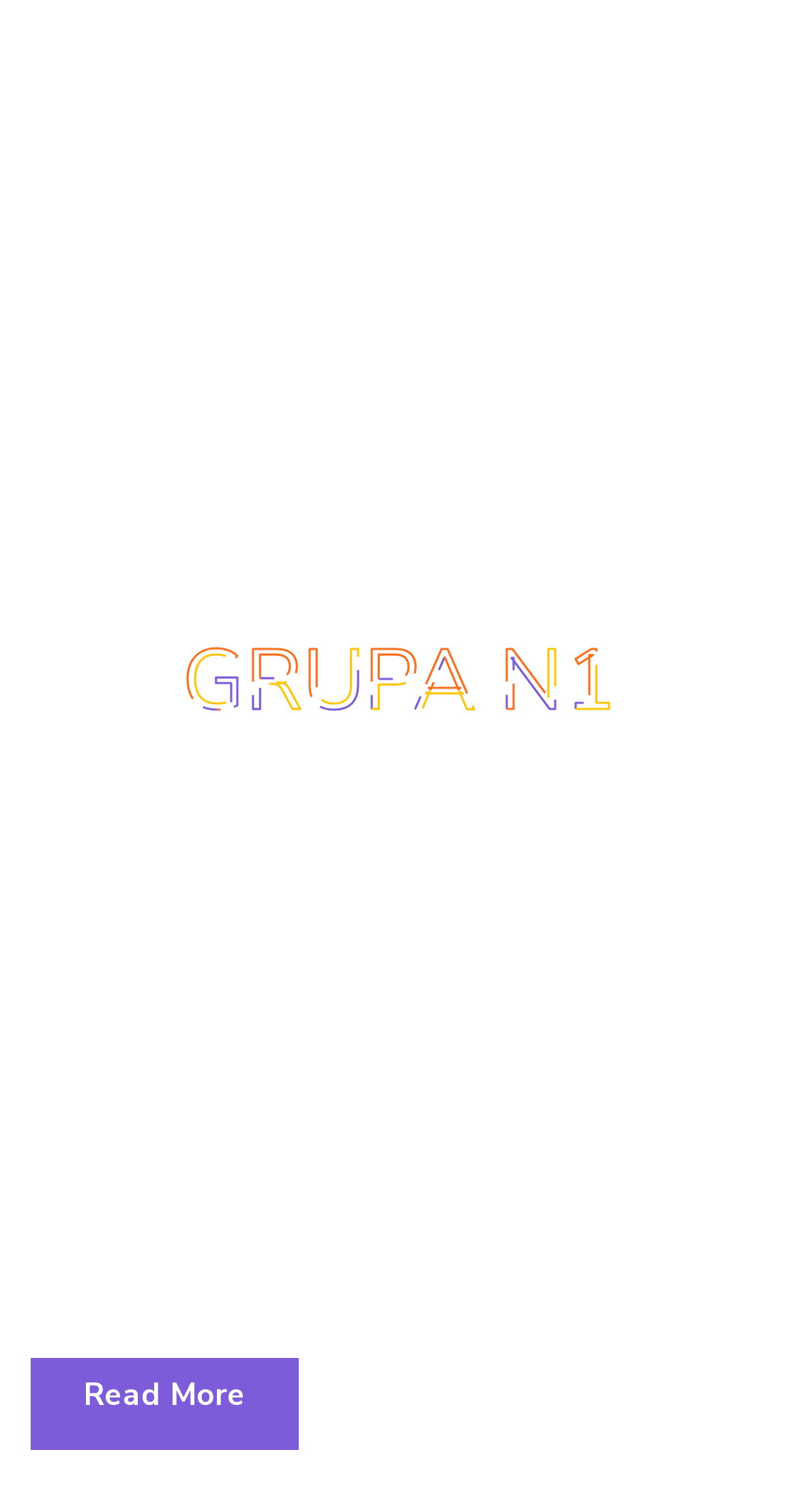Identify the bounding box coordinates of the section to be clicked to complete the task described by the following instruction: "Click on 'See More'". The coordinates should be four float numbers between 0 and 1, formatted as [left, top, right, bottom].

[0.038, 0.129, 0.349, 0.202]